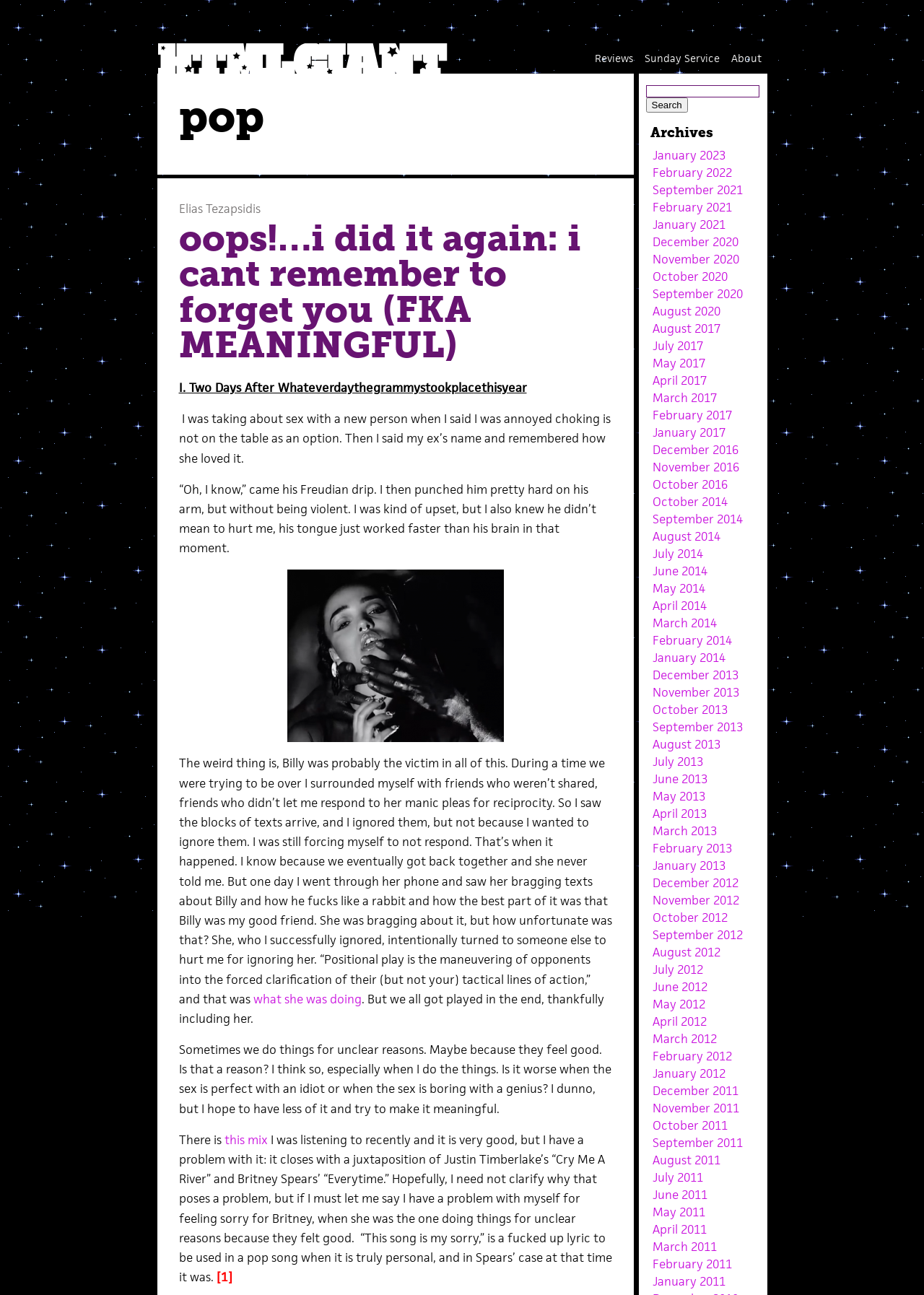What is the purpose of the 'Search' function?
Look at the image and answer the question with a single word or phrase.

To search the website